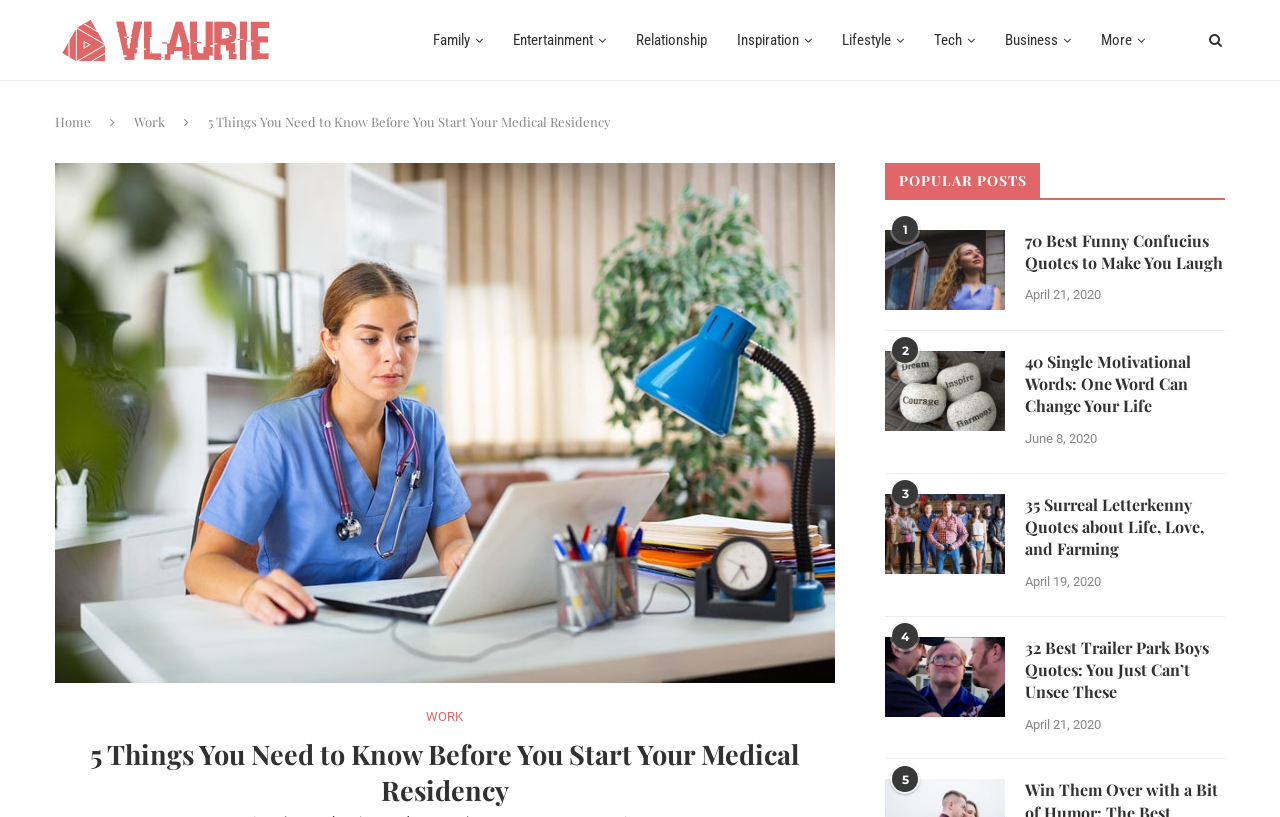Identify the bounding box coordinates of the part that should be clicked to carry out this instruction: "Click on the 'Vlaurie' link".

[0.043, 0.0, 0.219, 0.098]